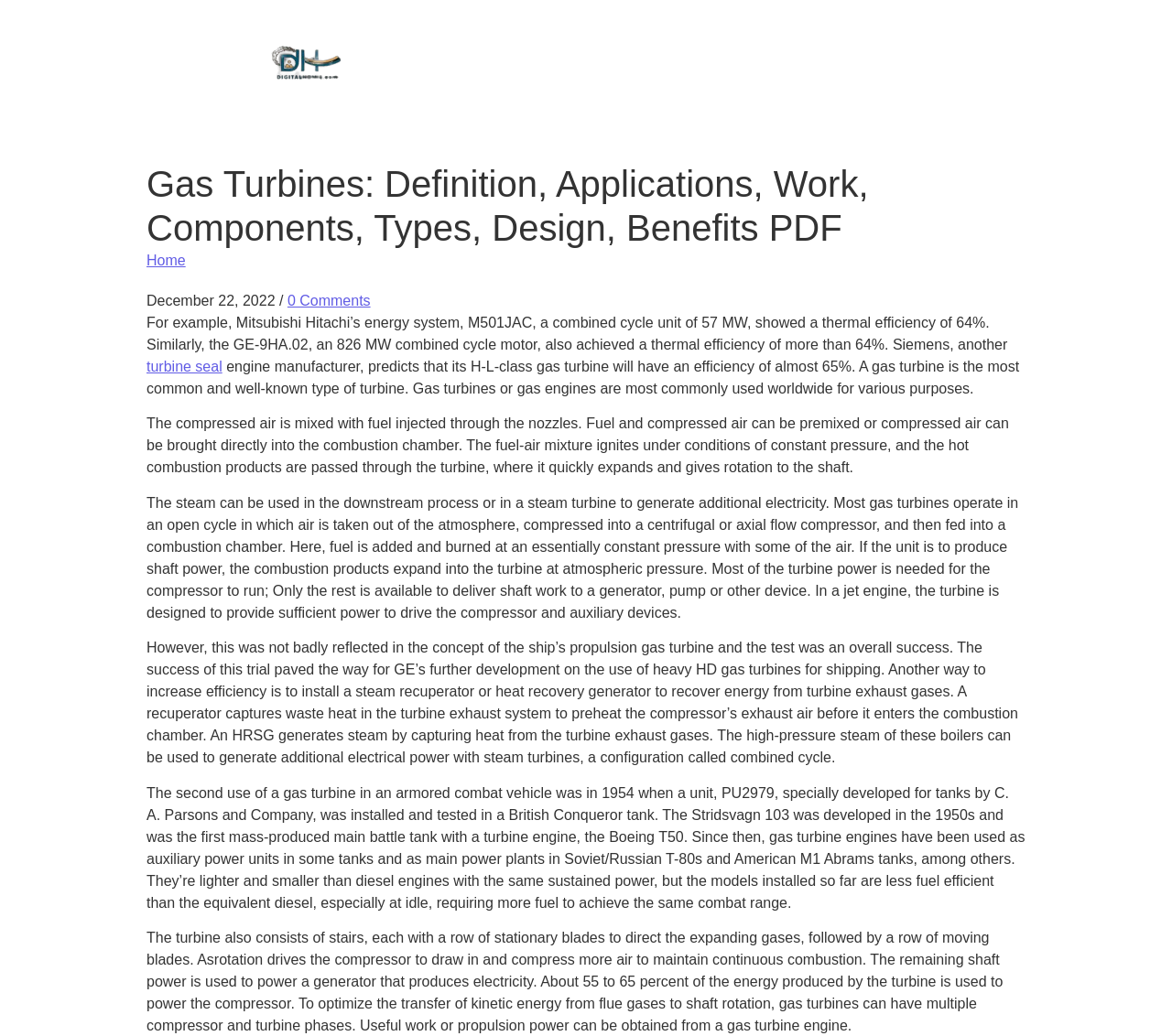Give a one-word or phrase response to the following question: What is the efficiency of Mitsubishi Hitachi's energy system?

64%